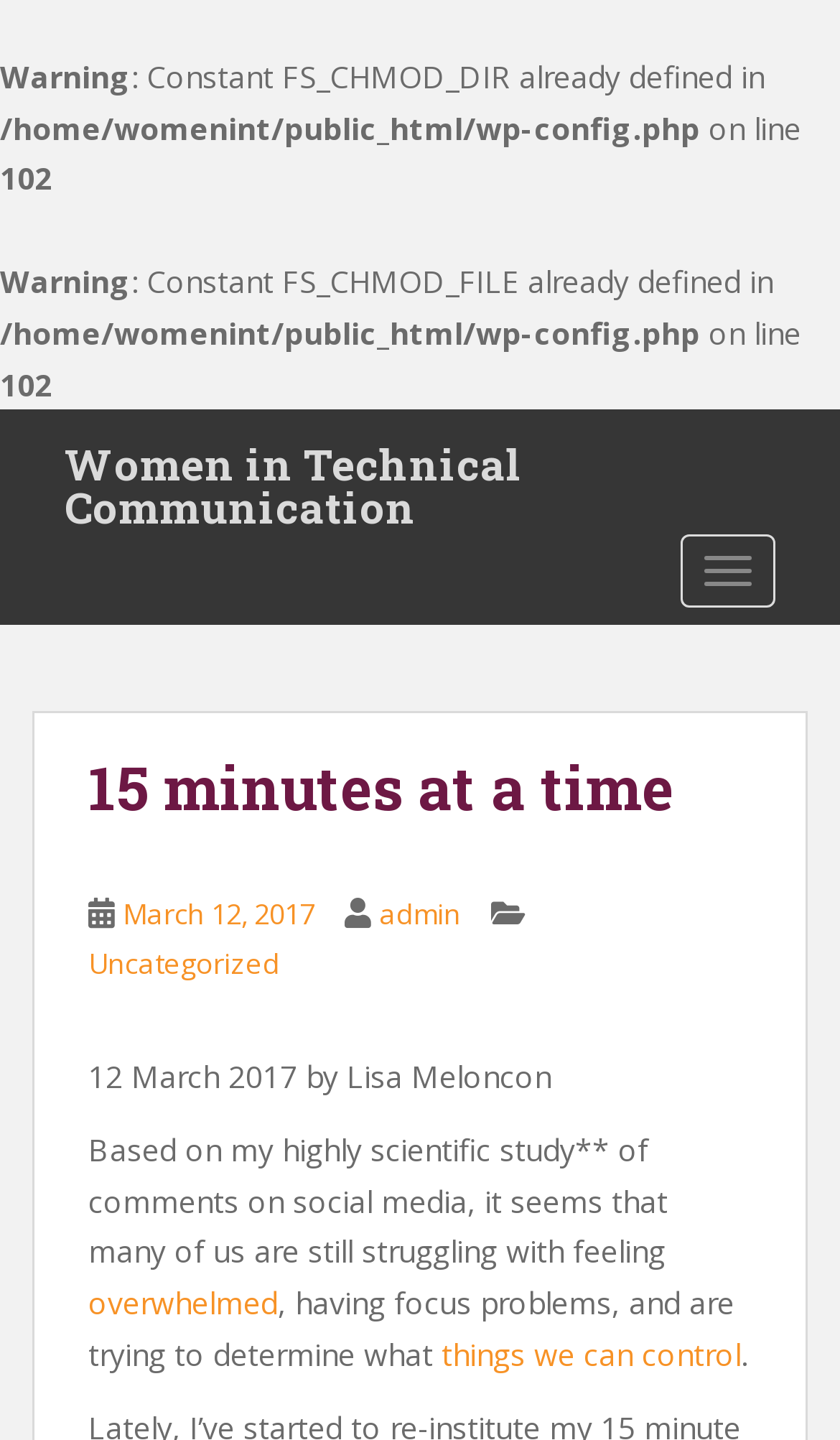Determine the bounding box of the UI component based on this description: "things we can control". The bounding box coordinates should be four float values between 0 and 1, i.e., [left, top, right, bottom].

[0.526, 0.926, 0.882, 0.955]